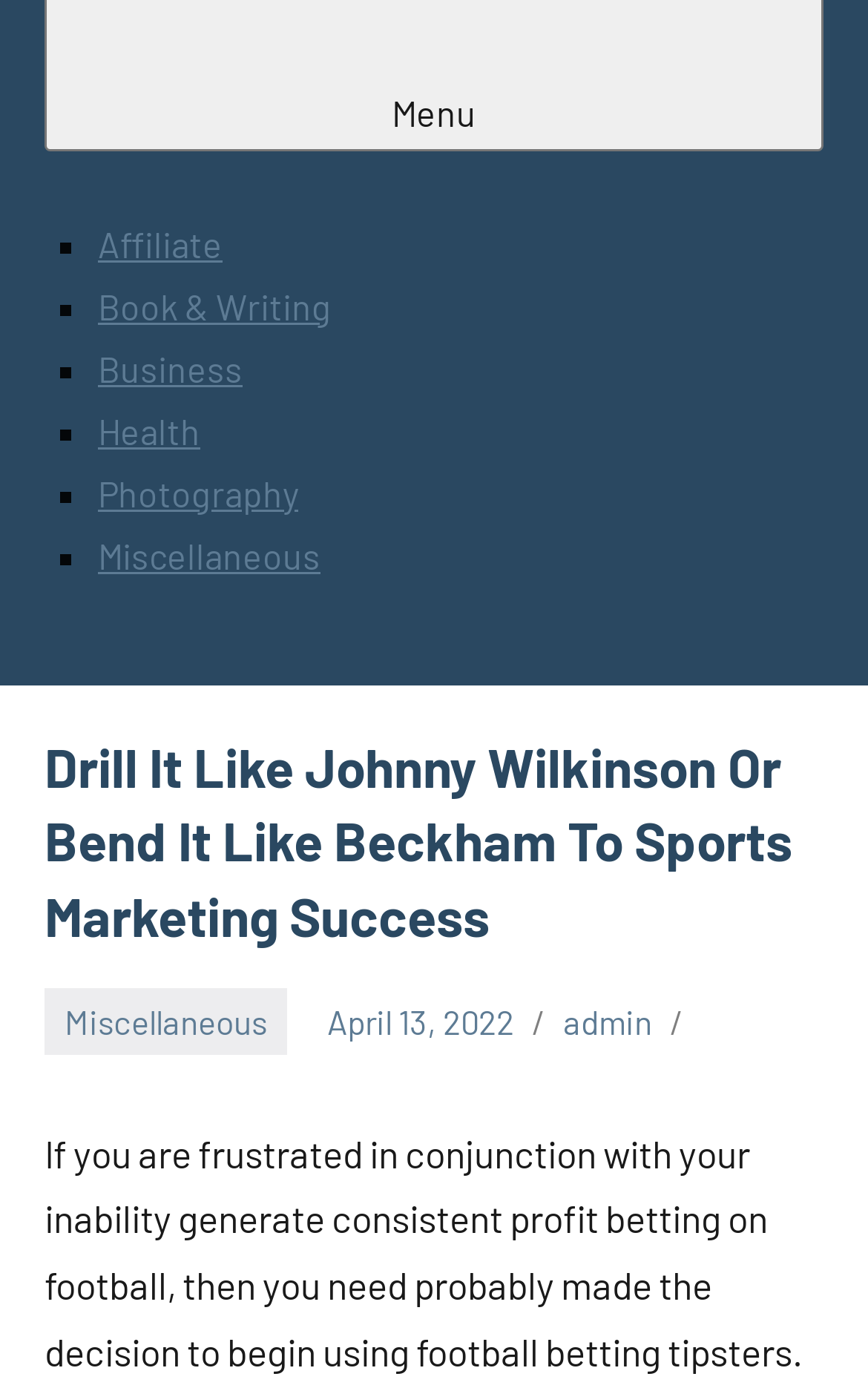Locate the UI element described by Miscellaneous and provide its bounding box coordinates. Use the format (top-left x, top-left y, bottom-right x, bottom-right y) with all values as floating point numbers between 0 and 1.

[0.051, 0.713, 0.331, 0.759]